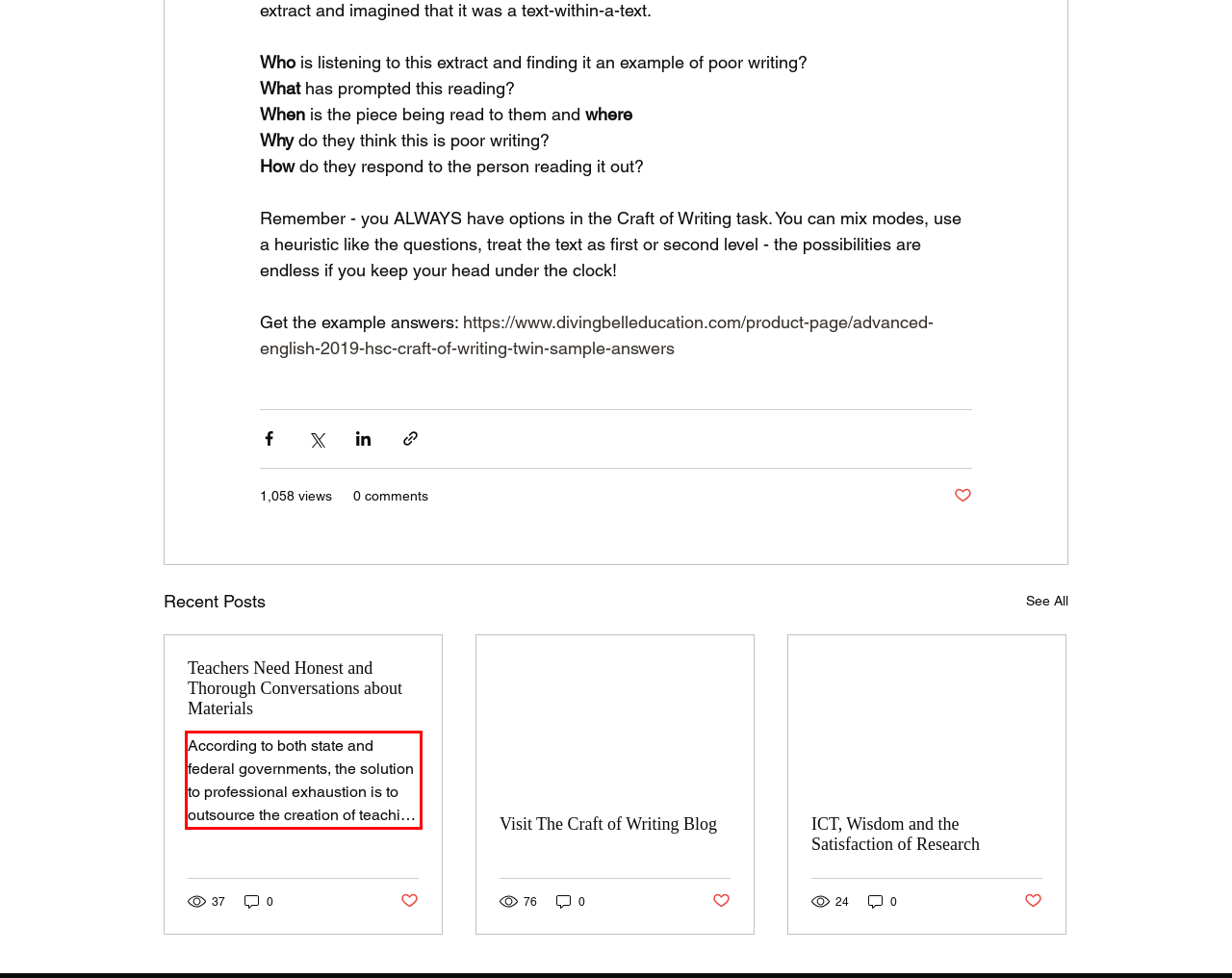With the provided screenshot of a webpage, locate the red bounding box and perform OCR to extract the text content inside it.

According to both state and federal governments, the solution to professional exhaustion is to outsource the creation of teaching materials. This will supposedly give teachers more time to focus on de